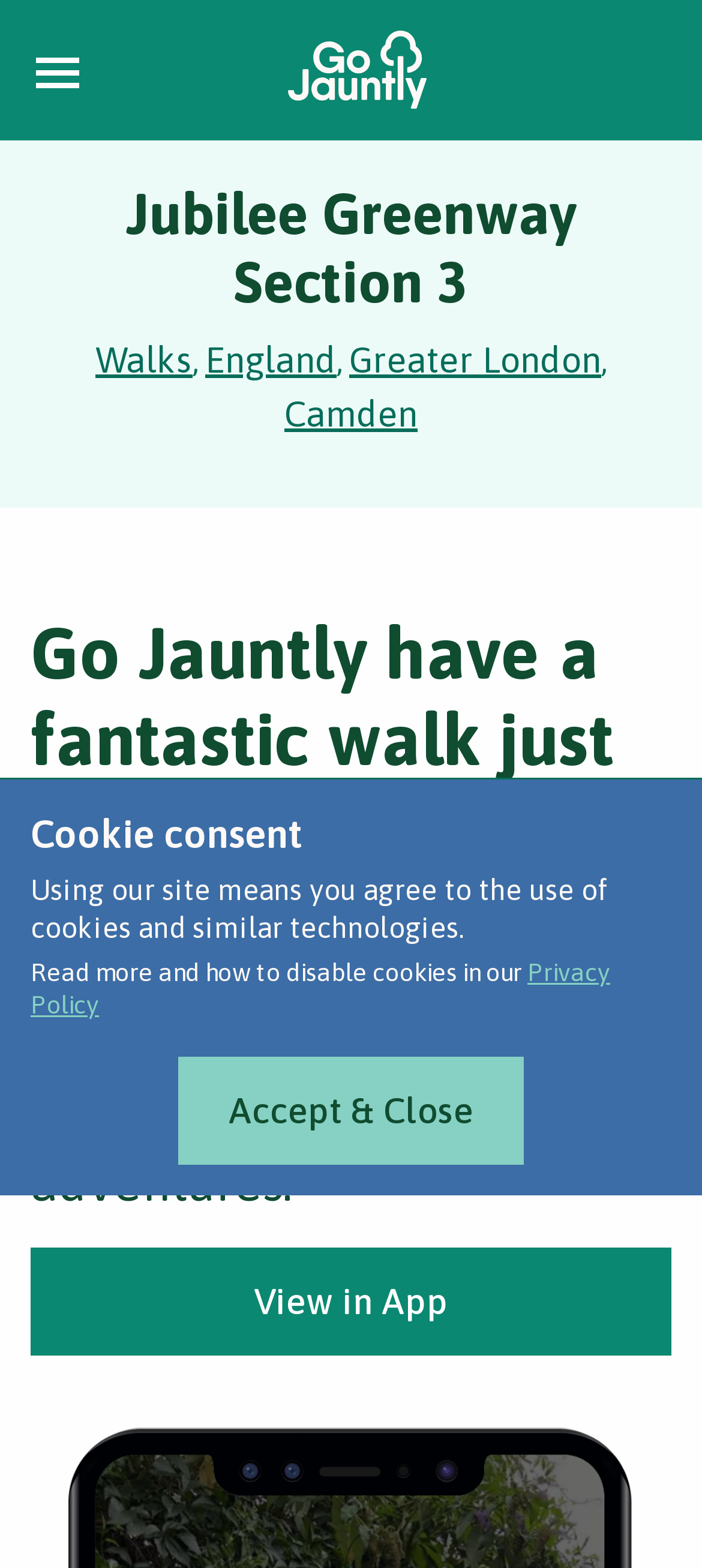Determine the bounding box coordinates of the UI element described below. Use the format (top-left x, top-left y, bottom-right x, bottom-right y) with floating point numbers between 0 and 1: Privacy Policy

[0.044, 0.61, 0.869, 0.65]